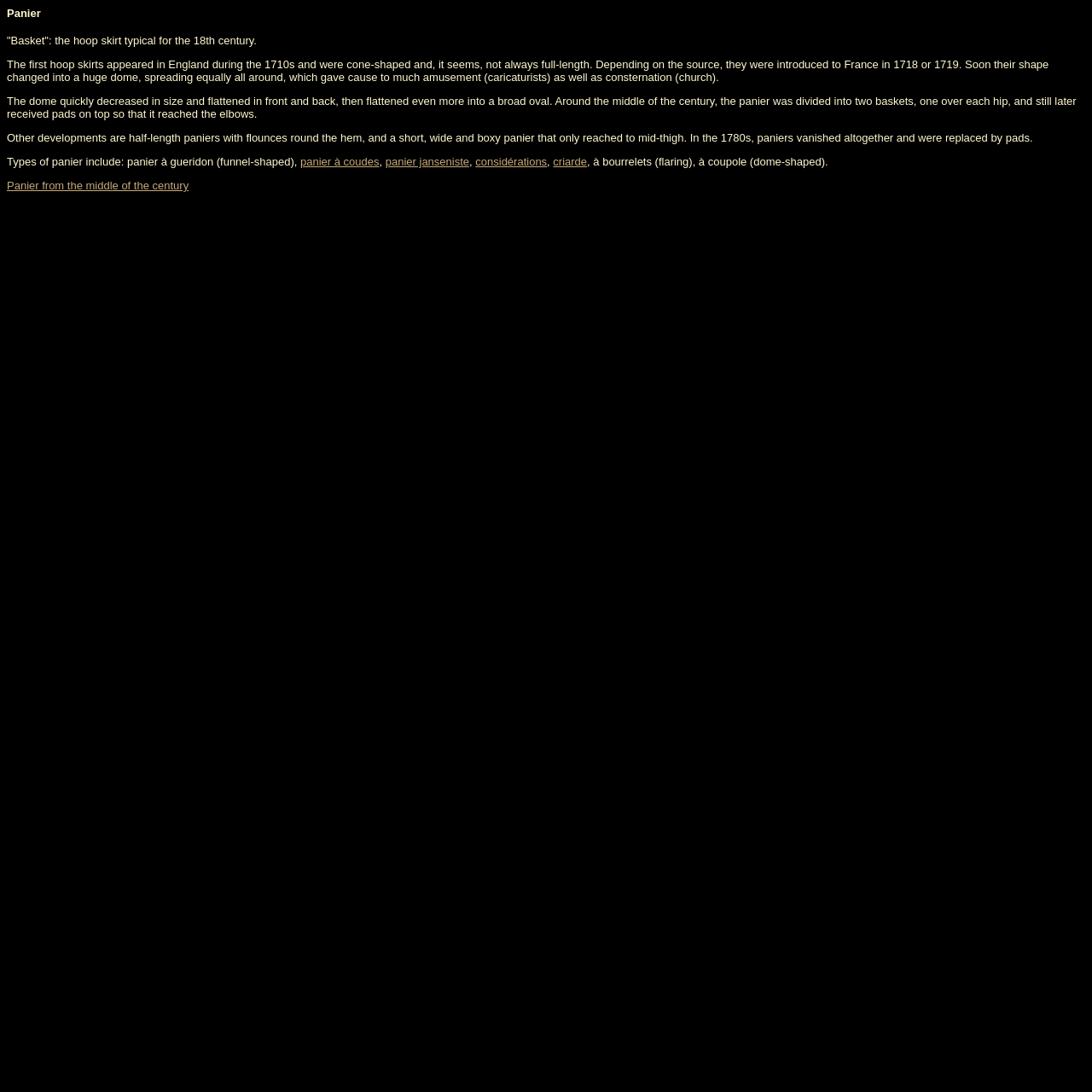What is a type of panier mentioned in the text?
Kindly offer a detailed explanation using the data available in the image.

The text mentions 'Types of panier include: panier à gueridon (funnel-shaped)', indicating that panier à gueridon is a type of panier.